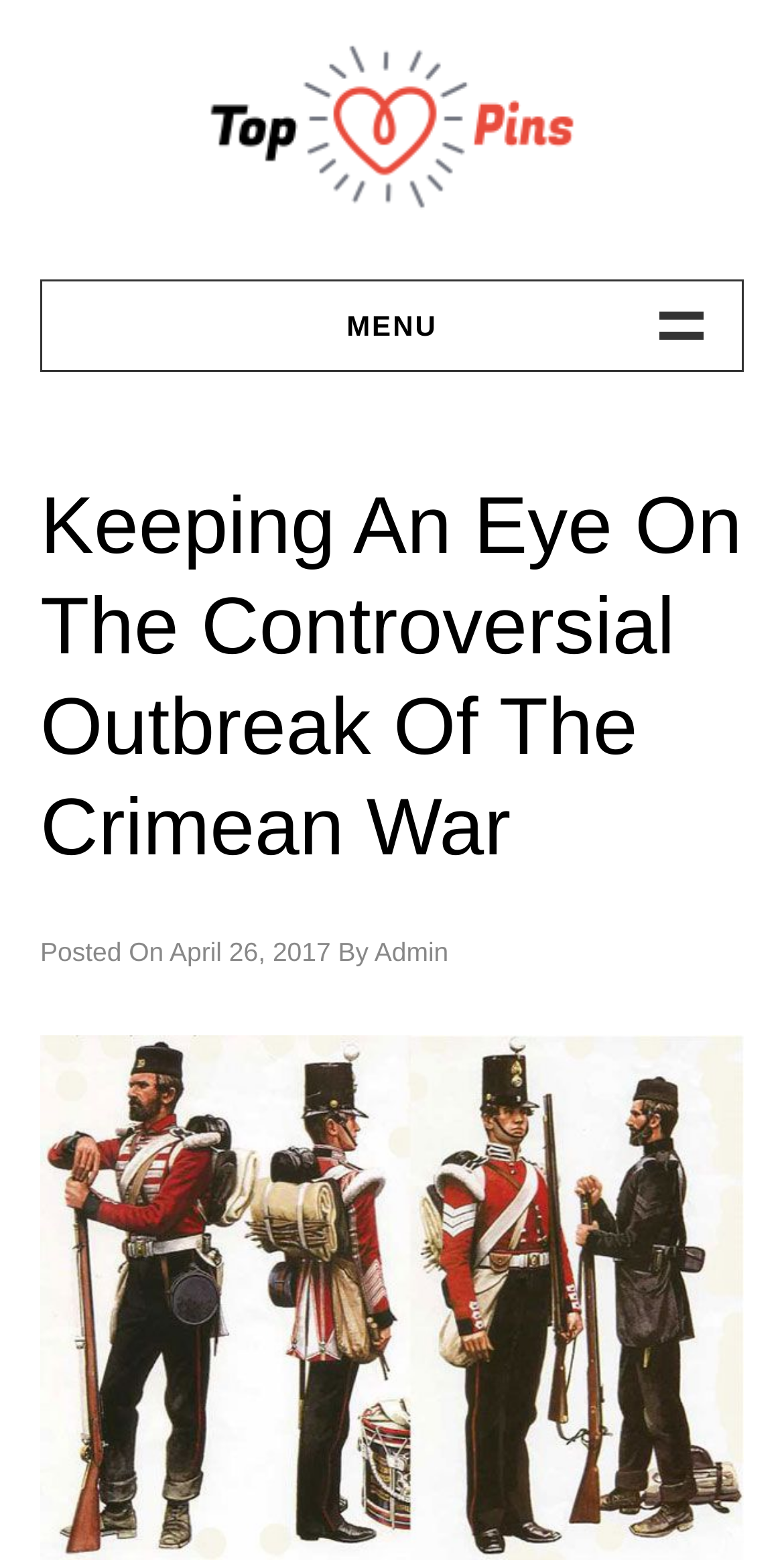How many categories are available?
Answer the question using a single word or phrase, according to the image.

9